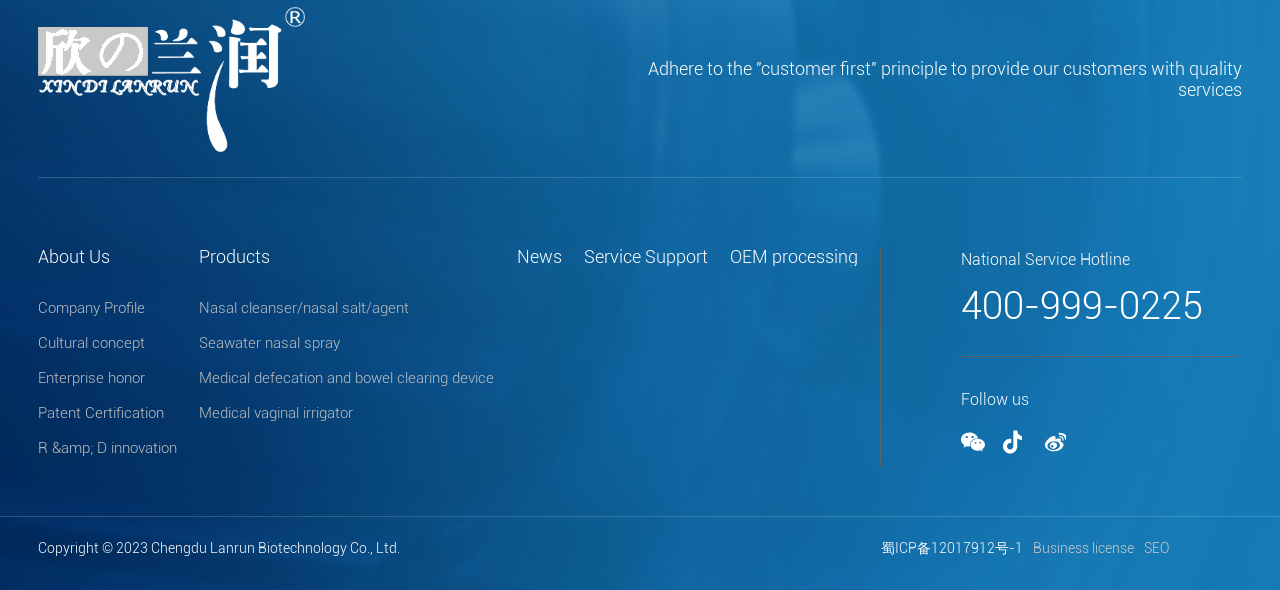Determine the bounding box coordinates for the area you should click to complete the following instruction: "Follow Lanrun on social media".

[0.75, 0.729, 0.769, 0.77]